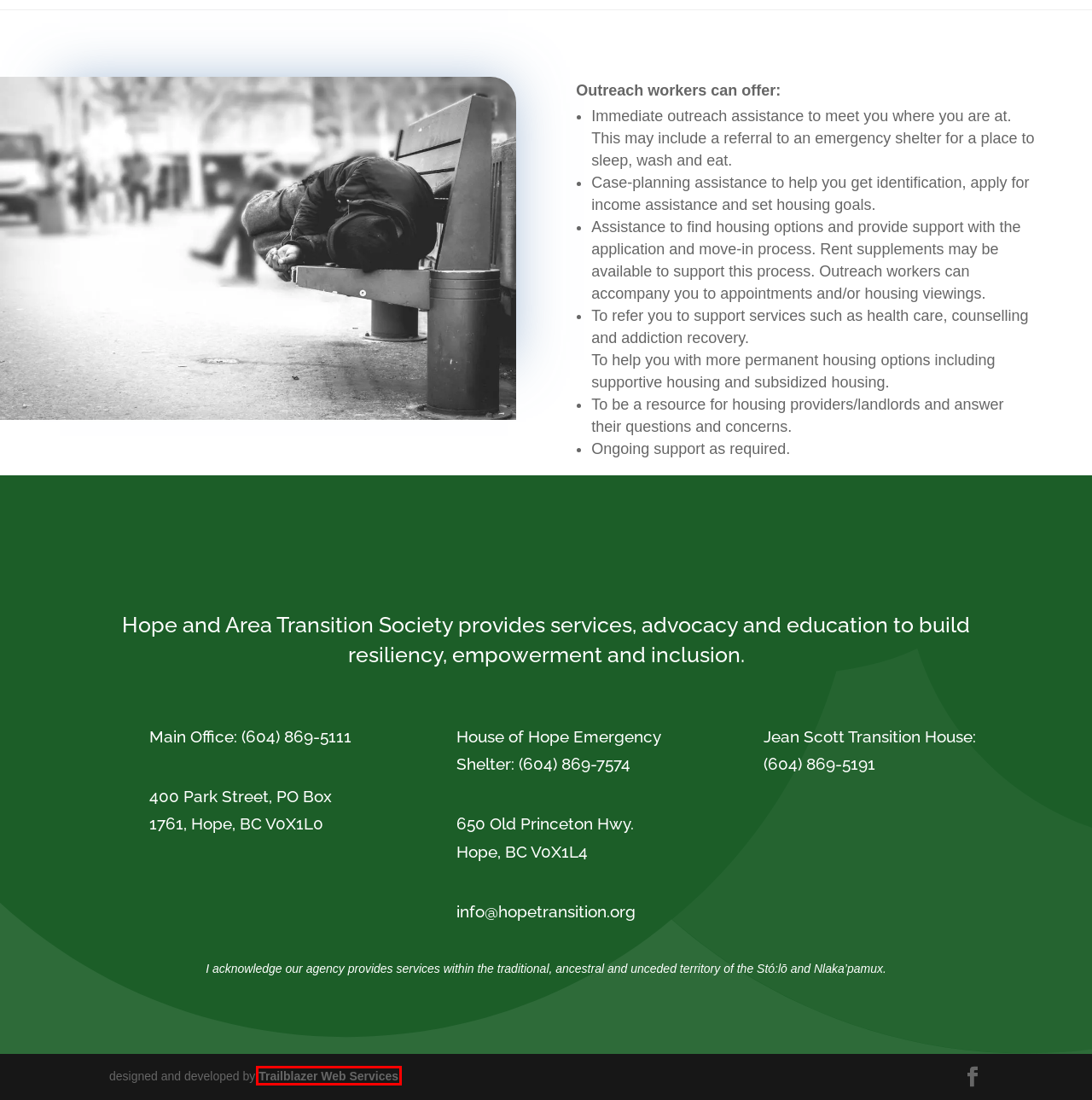You have been given a screenshot of a webpage with a red bounding box around a UI element. Select the most appropriate webpage description for the new webpage that appears after clicking the element within the red bounding box. The choices are:
A. COVID-19 | Hope and Area Transition Society
B. Career Opportunities | Hope and Area Transition Society
C. Home | Trailblazer Web Services
D. Supportive Housing | Hope and Area Transition Society
E. Substance Use Services | Hope and Area Transition Society
F. Contact Us | Hope and Area Transition Society
G. Homelessness Services | Hope and Area Transition Society
H. Domestic Violence | Hope and Area Transition Society

C